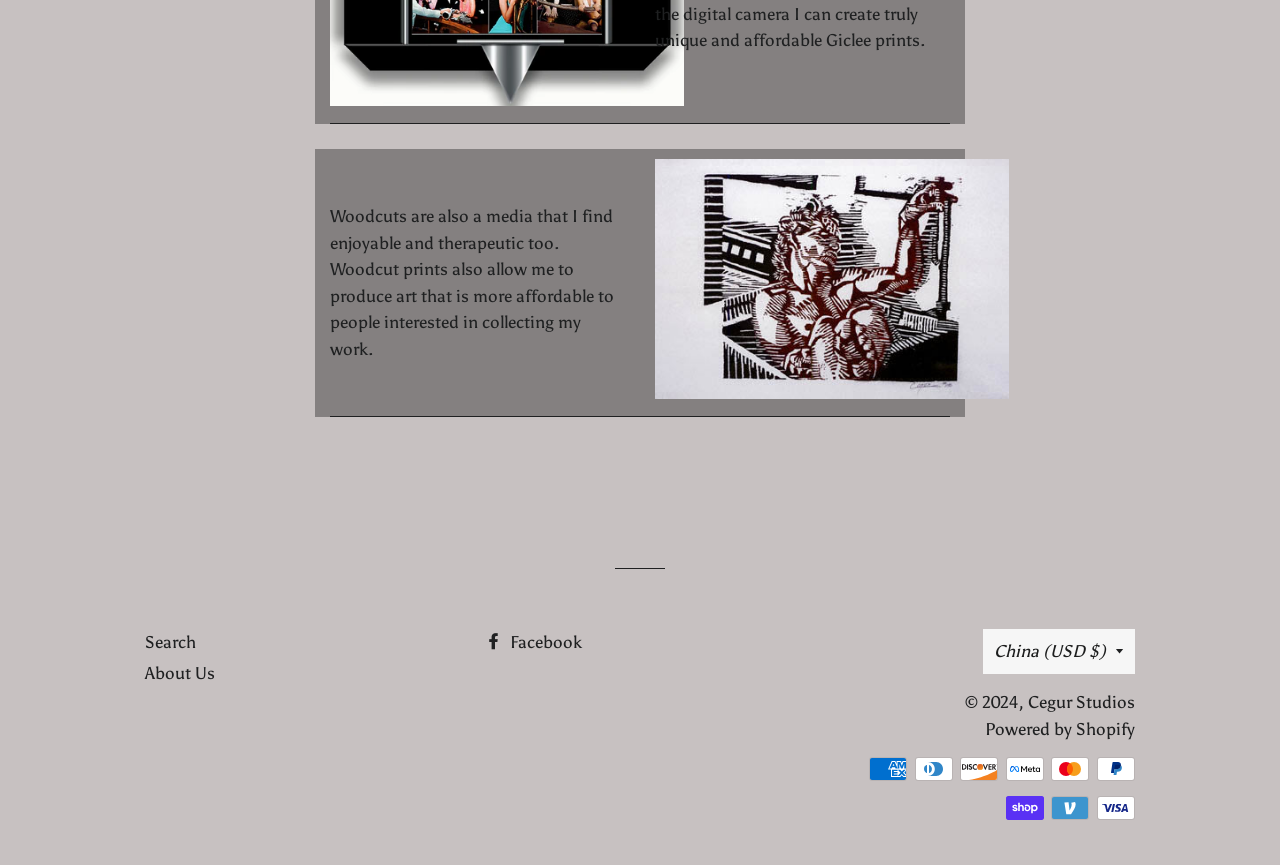Using the webpage screenshot, locate the HTML element that fits the following description and provide its bounding box: "Powered by Shopify".

[0.769, 0.831, 0.887, 0.854]